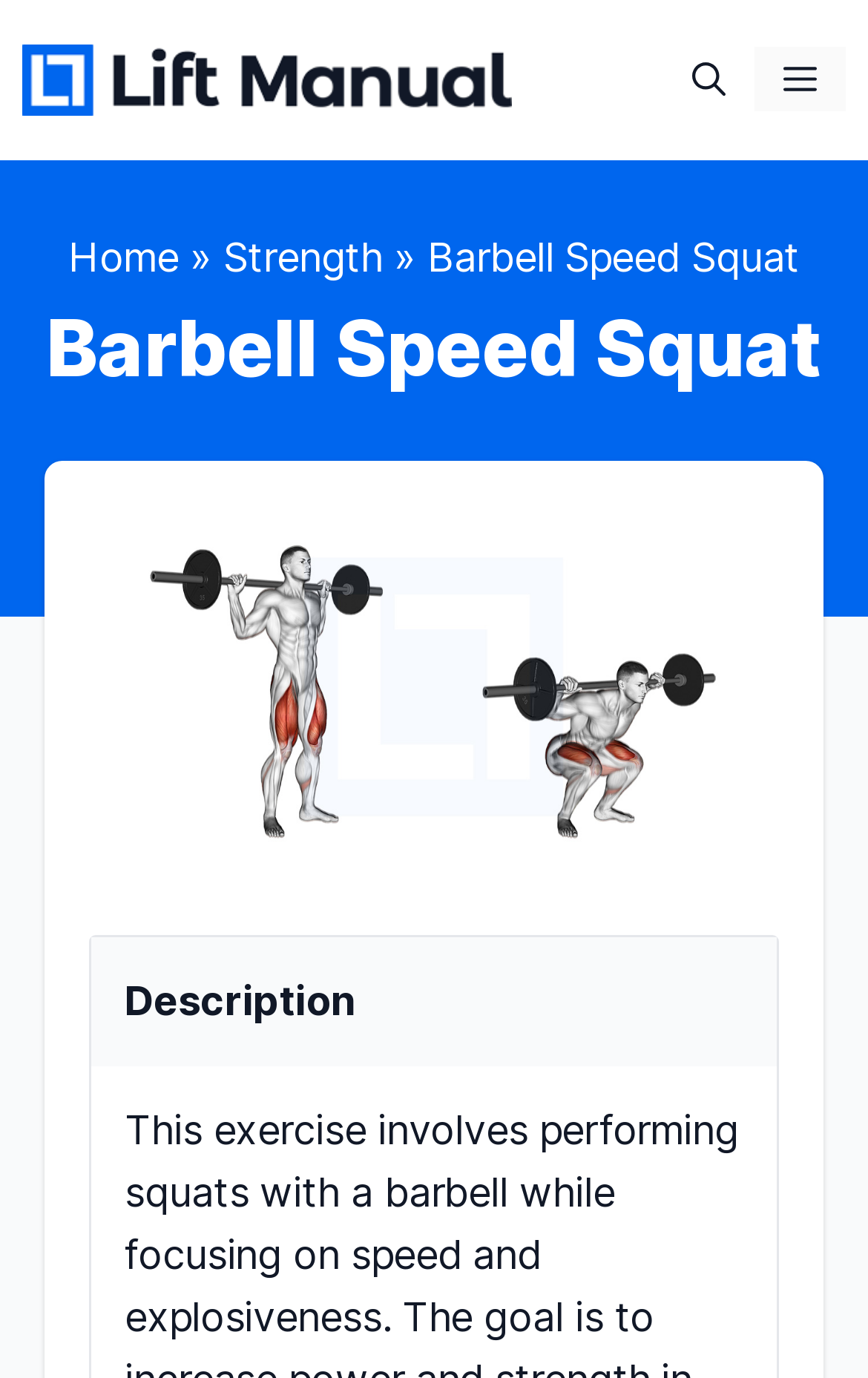What is the position of the 'Lift Manual' link?
Using the visual information, respond with a single word or phrase.

Top-left